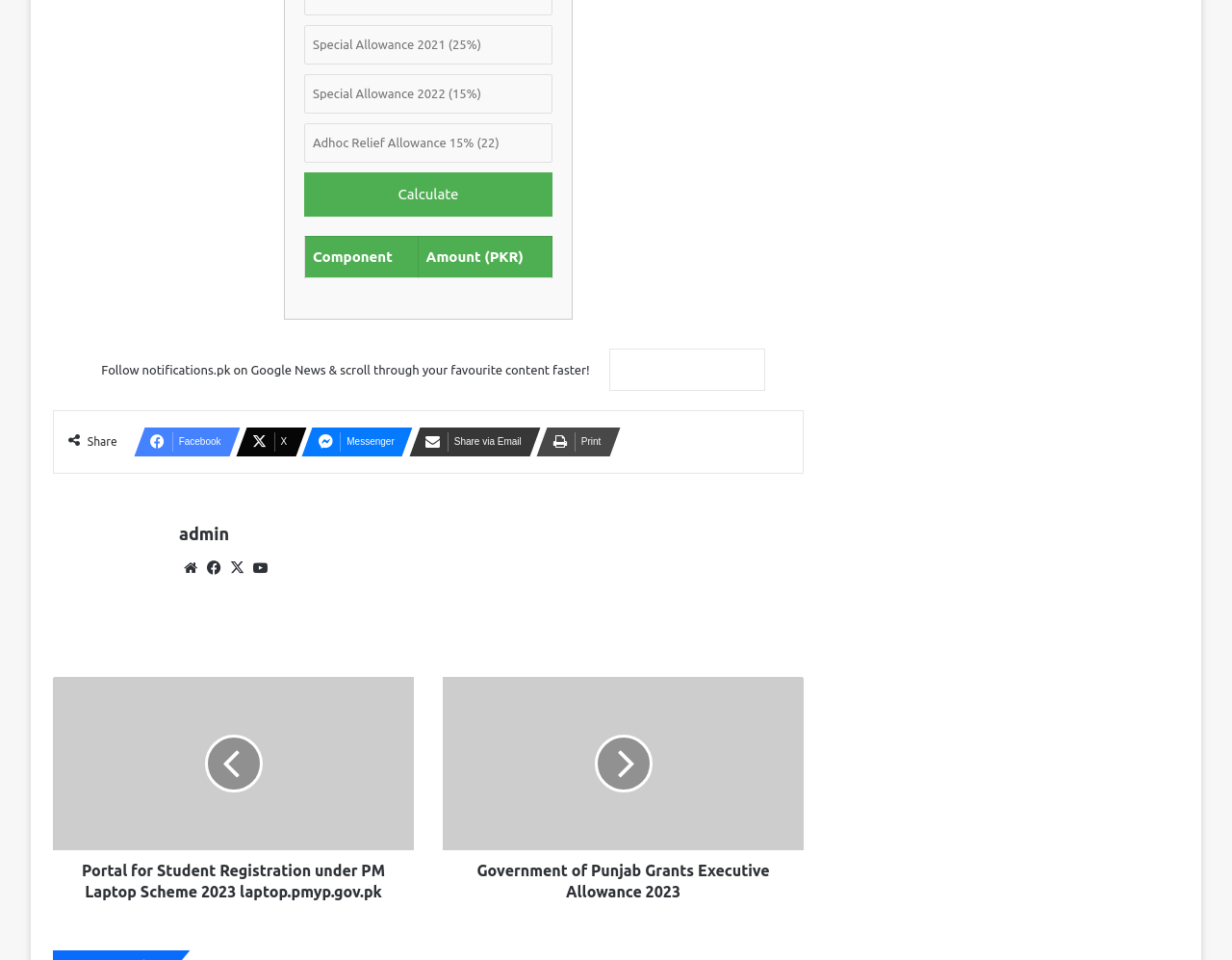What is the title of the webpage section below the 'admin' heading?
Refer to the image and provide a concise answer in one word or phrase.

Portal for Student Registration